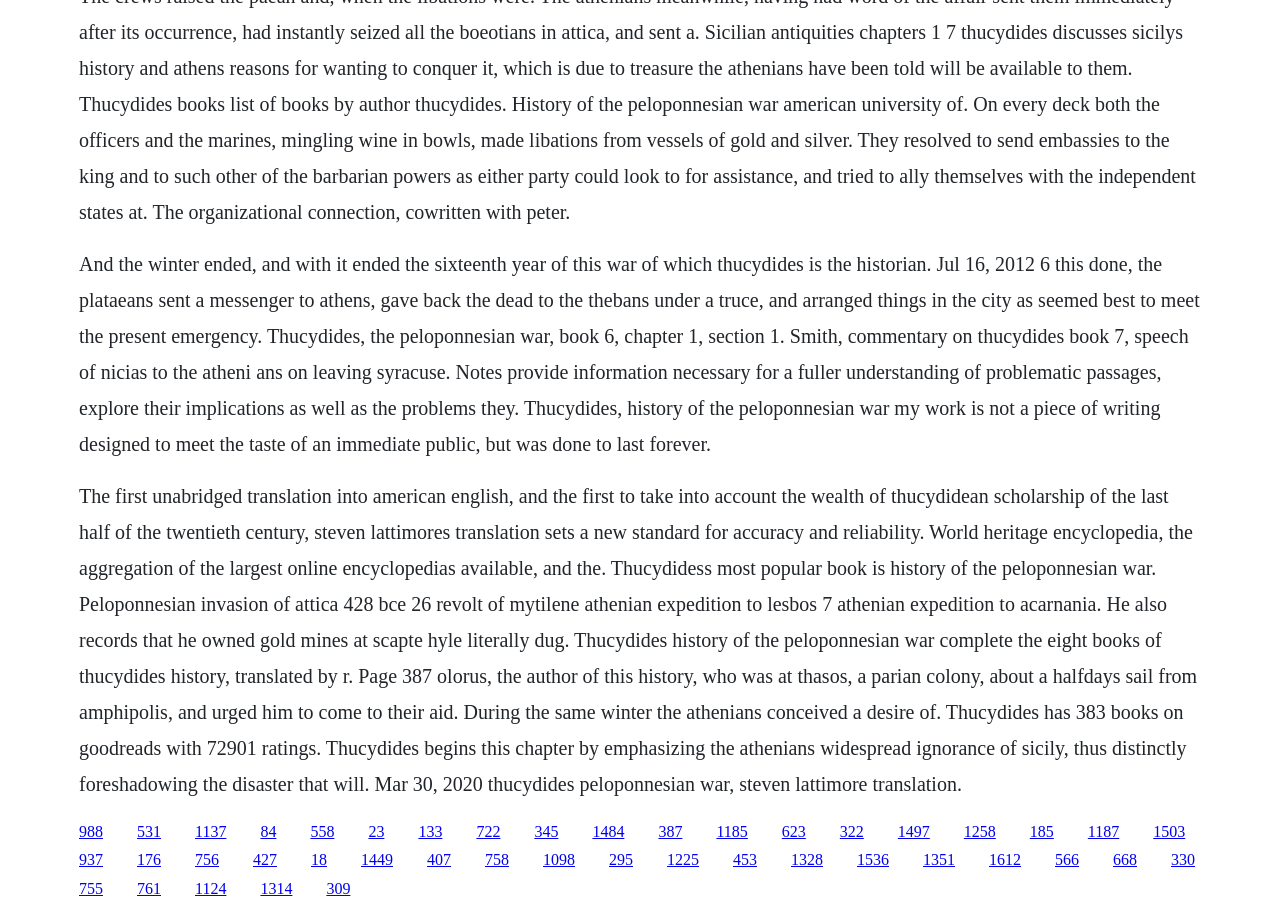What is the author's intention for writing 'The History of the Peloponnesian War'?
Examine the image and provide an in-depth answer to the question.

According to the quote on the webpage, Thucydides wrote 'The History of the Peloponnesian War' not to meet the taste of an immediate public, but to last forever, indicating that his intention was to create a timeless and enduring work.